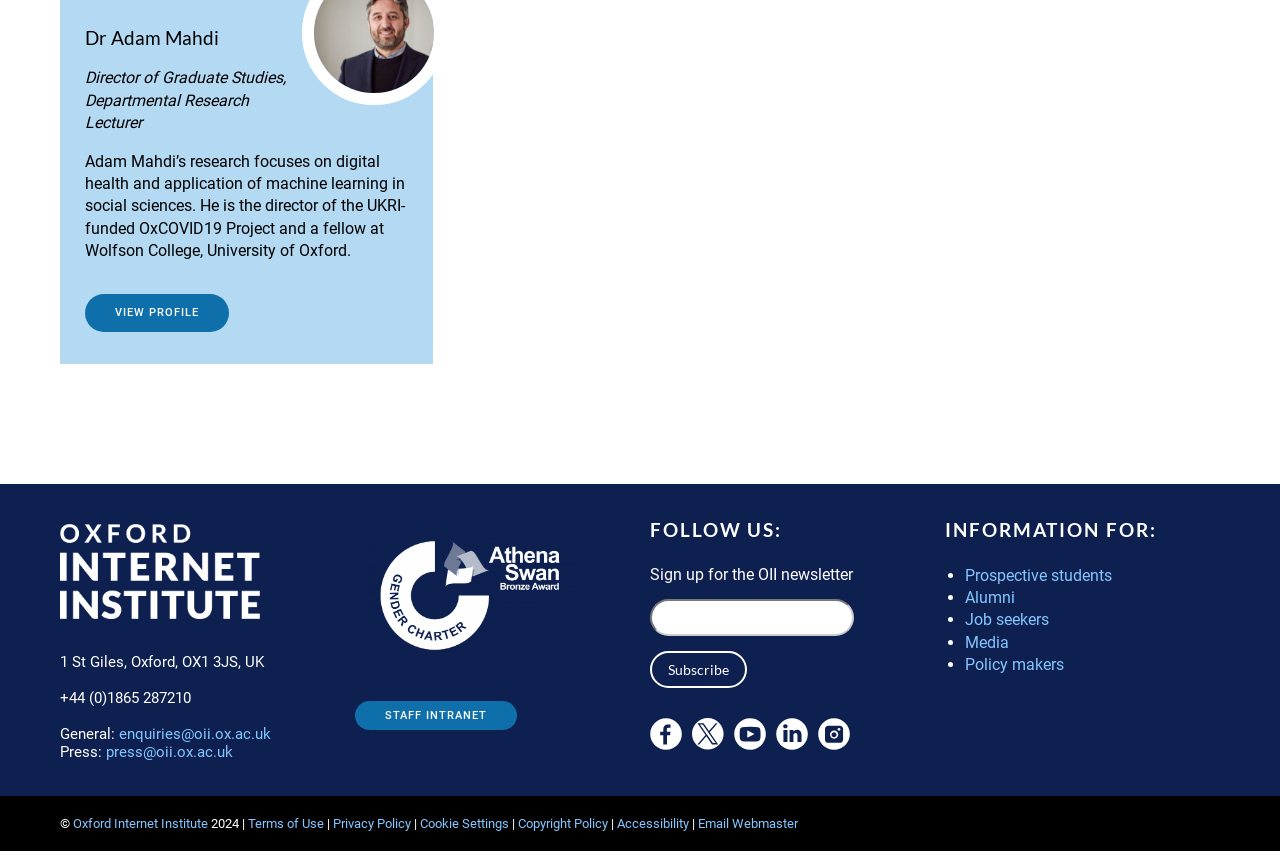Identify the bounding box coordinates for the UI element described as: "Privacy Policy". The coordinates should be provided as four floats between 0 and 1: [left, top, right, bottom].

[0.26, 0.947, 0.321, 0.965]